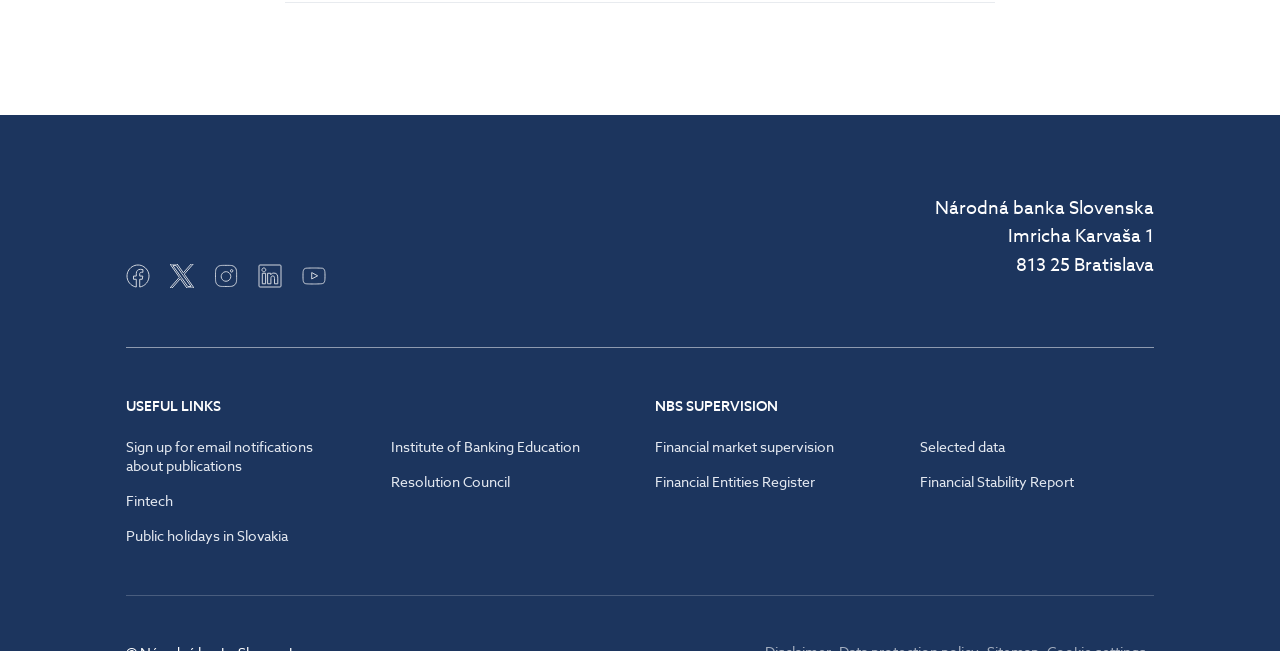Specify the bounding box coordinates of the area to click in order to follow the given instruction: "Visit Facebook."

[0.098, 0.405, 0.133, 0.451]